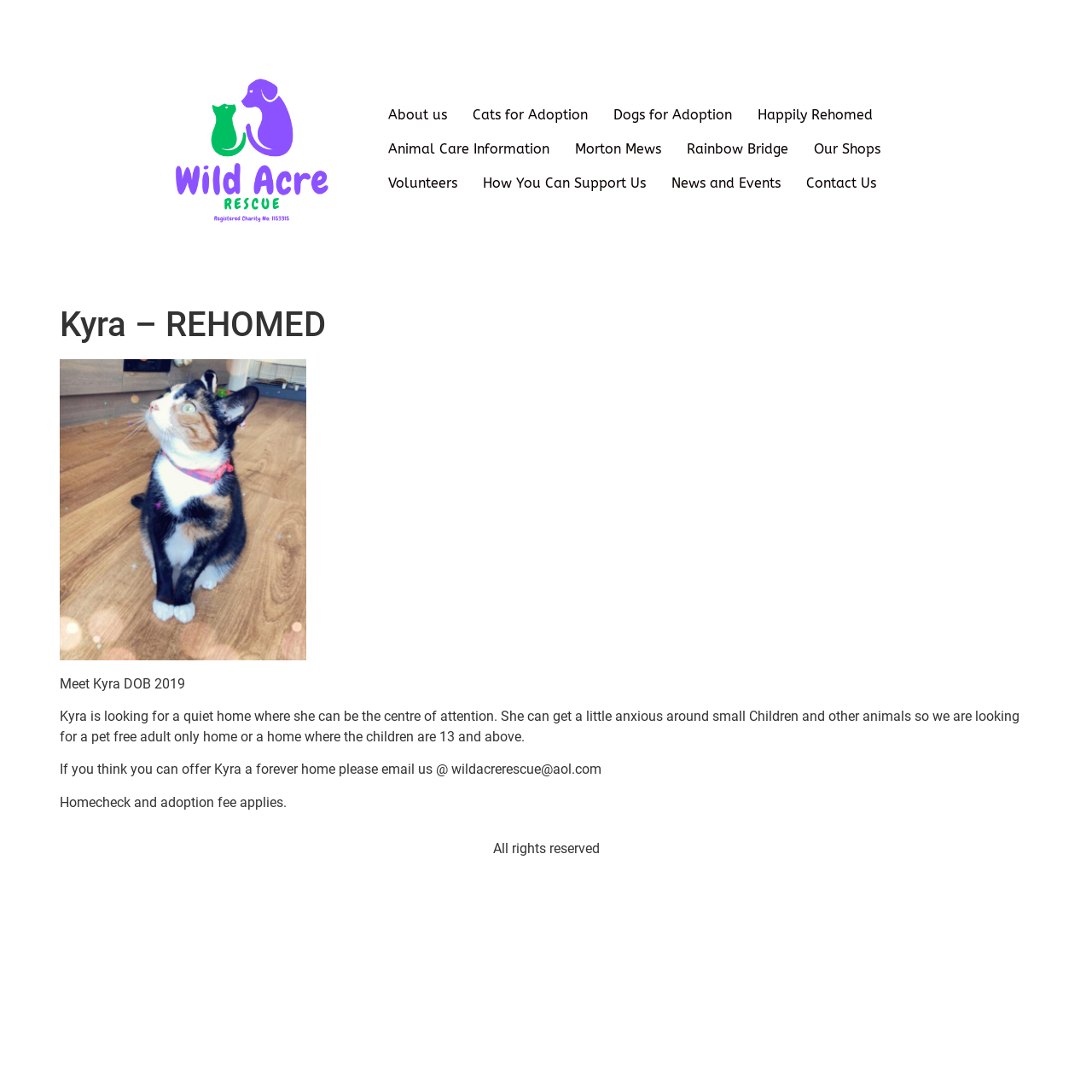What is the minimum age of children allowed in Kyra's new home?
From the image, respond using a single word or phrase.

13